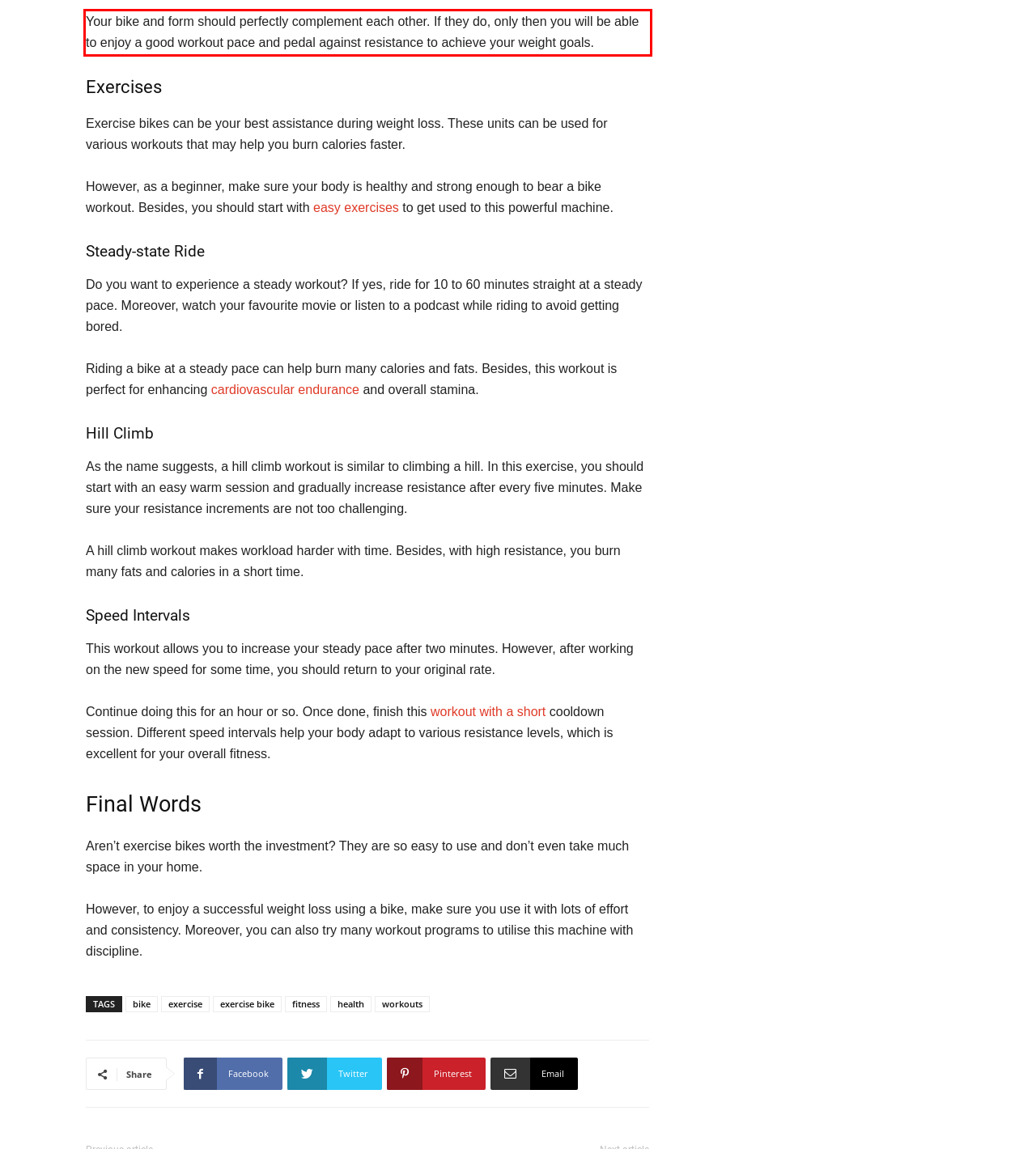Identify the text inside the red bounding box on the provided webpage screenshot by performing OCR.

Your bike and form should perfectly complement each other. If they do, only then you will be able to enjoy a good workout pace and pedal against resistance to achieve your weight goals.